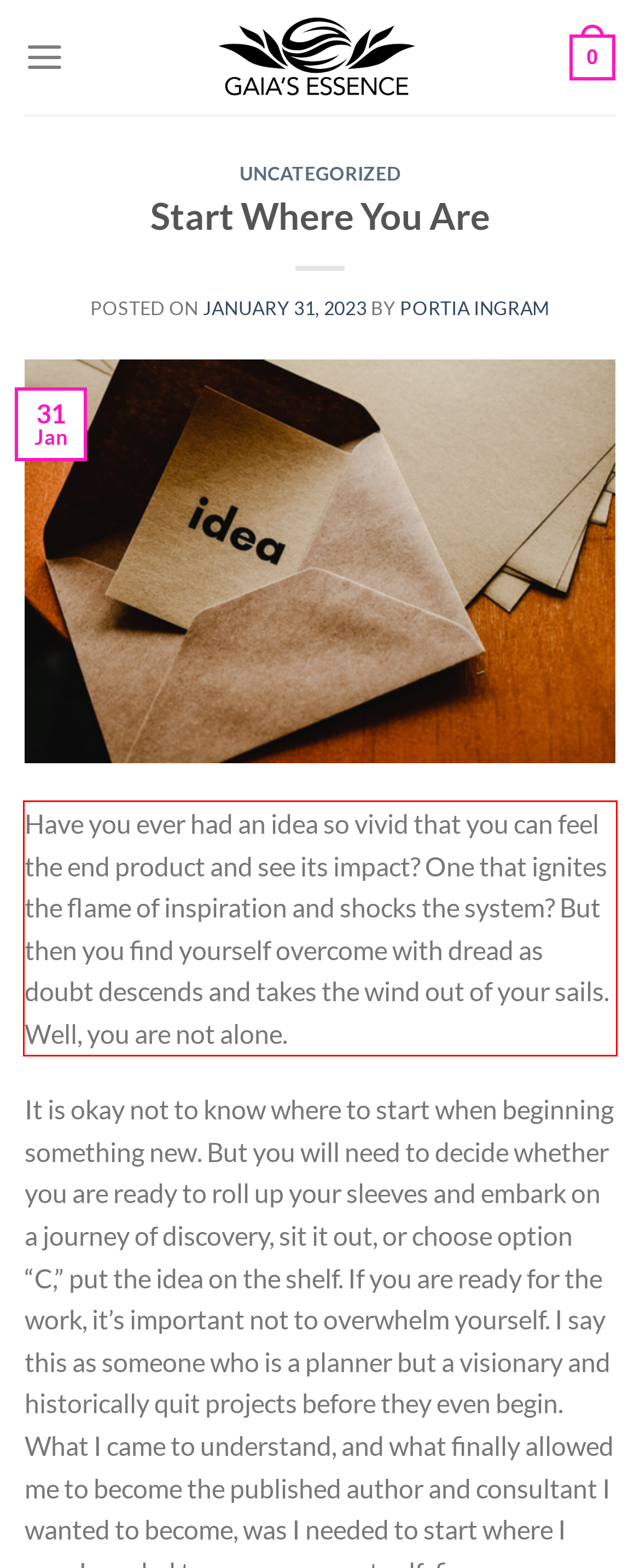Please examine the webpage screenshot and extract the text within the red bounding box using OCR.

Have you ever had an idea so vivid that you can feel the end product and see its impact? One that ignites the flame of inspiration and shocks the system? But then you find yourself overcome with dread as doubt descends and takes the wind out of your sails. Well, you are not alone.